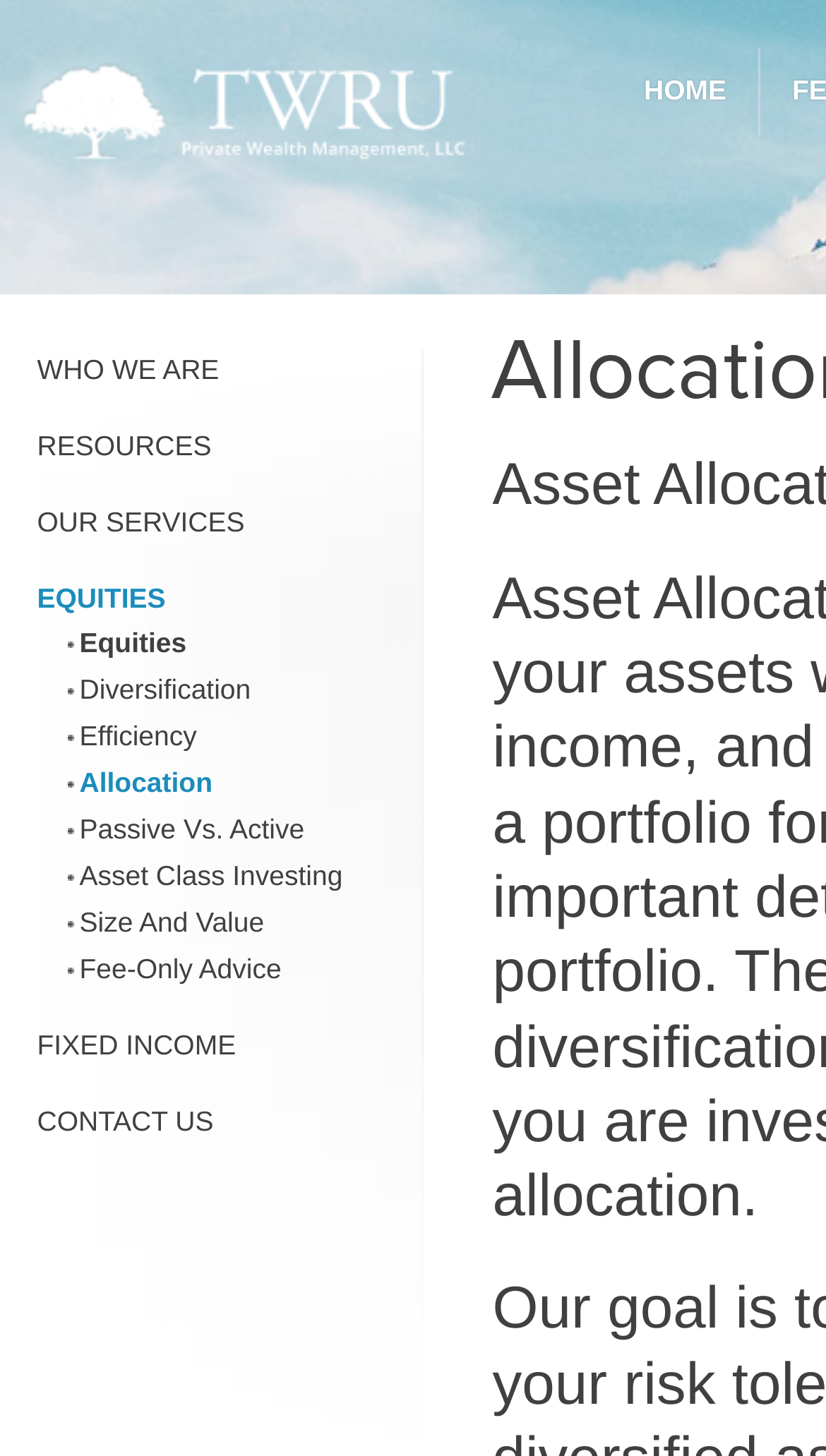Determine the bounding box coordinates for the area you should click to complete the following instruction: "explore our services".

[0.045, 0.348, 0.296, 0.369]